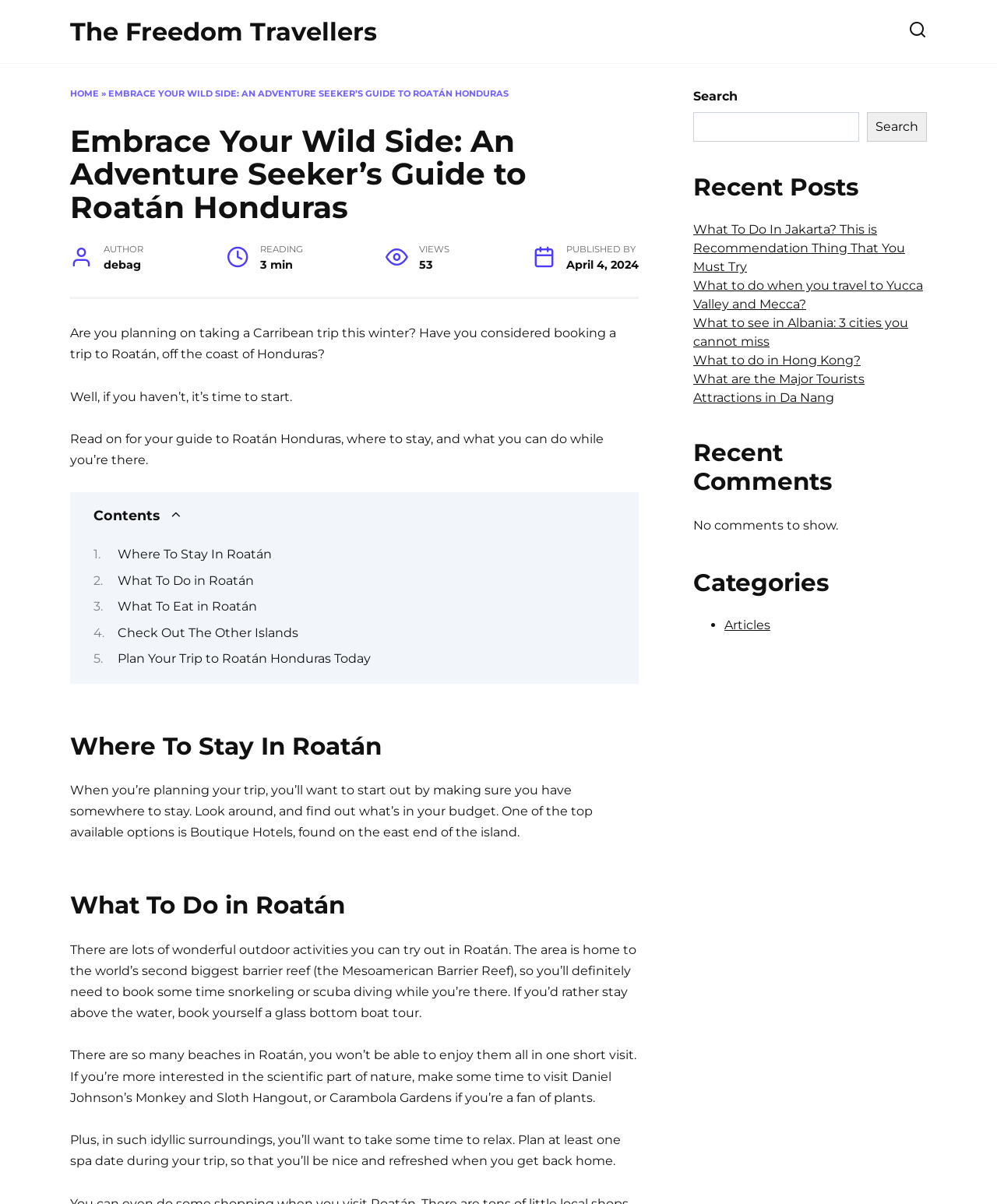Provide your answer in one word or a succinct phrase for the question: 
What is the estimated reading time of the article?

3 min